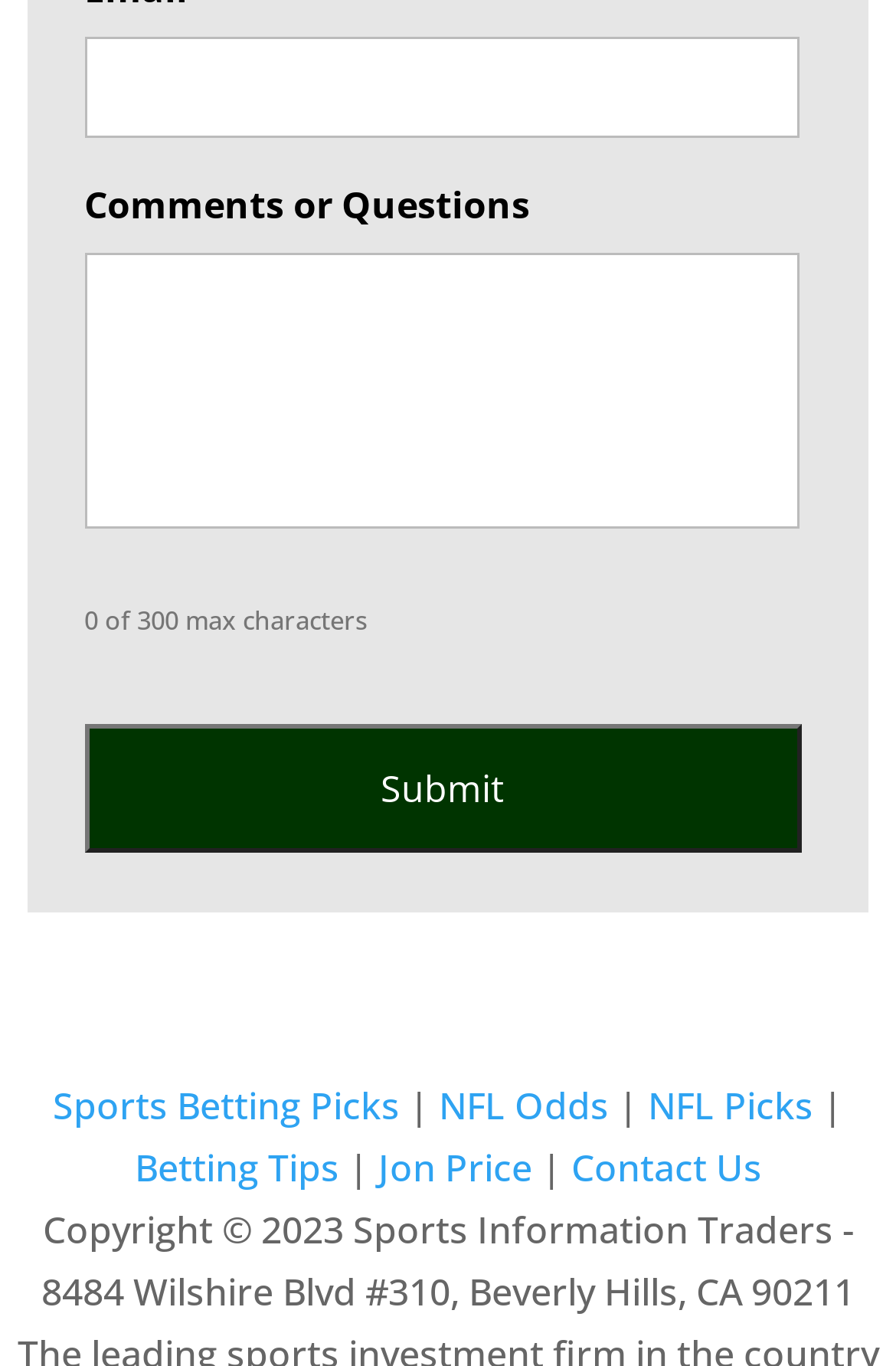Could you find the bounding box coordinates of the clickable area to complete this instruction: "Read about the history of NCID"?

None